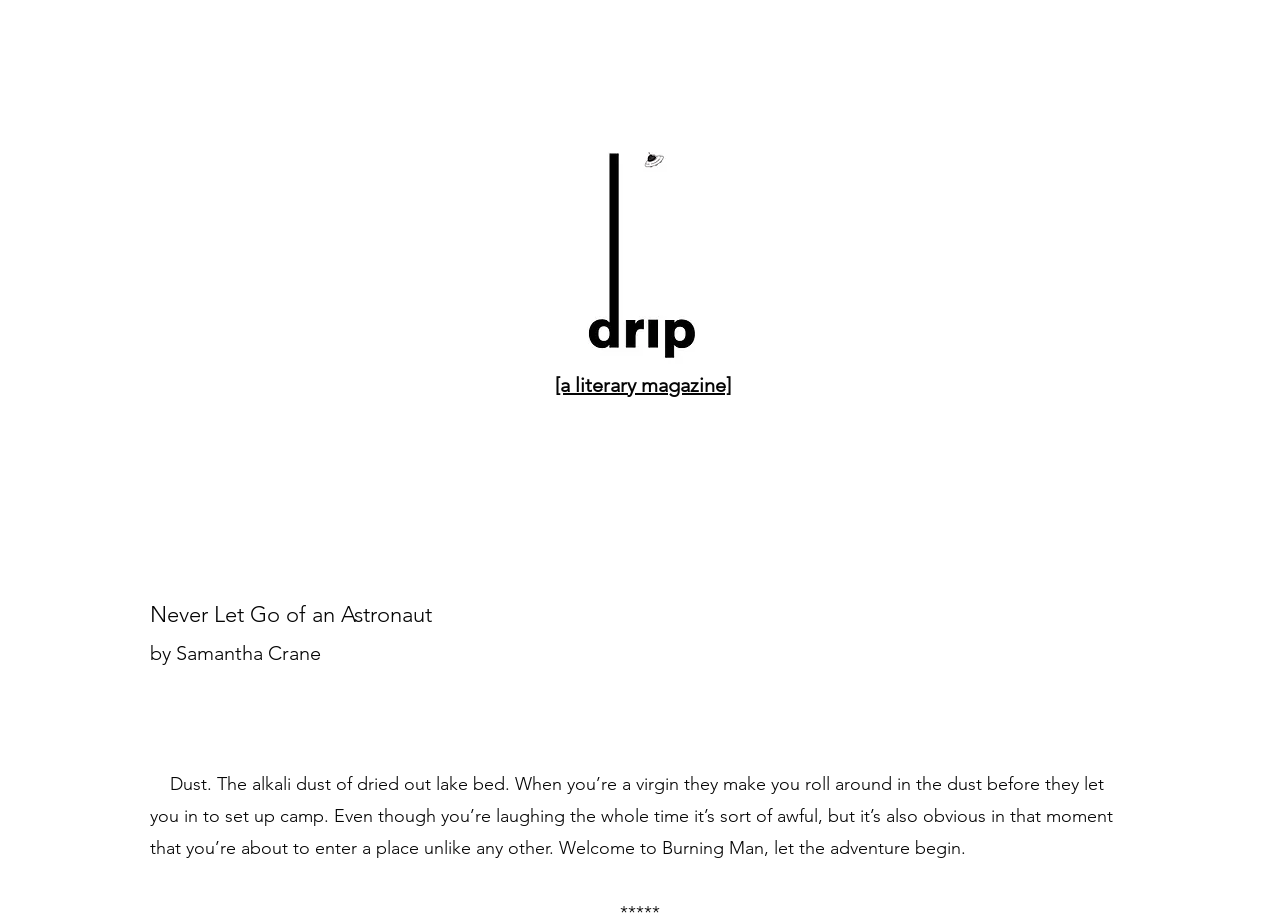Provide a comprehensive caption for the webpage.

The webpage appears to be an archive issue of a literary magazine, specifically Issue 1, titled "Crane". At the top-left corner, there is a logo image of the magazine, "Drip Literary Magazi", which takes up about a quarter of the screen's width and half of its height. 

Below the logo, there is a brief tagline or description of the magazine, "[a literary magazine]". 

On the left side of the page, there are three links, stacked vertically. The first link is titled "Never Let Go of an Astronaut", followed by the author's name, "by Samantha Crane". These links are positioned roughly in the middle of the page's height. 

Below these links, there is a block of text that appears to be an excerpt or a short story. The text describes a scene at Burning Man, where the protagonist is rolling around in alkali dust as part of an initiation ritual. The text is quite detailed and immersive, setting the tone for an adventurous and perhaps surreal story.